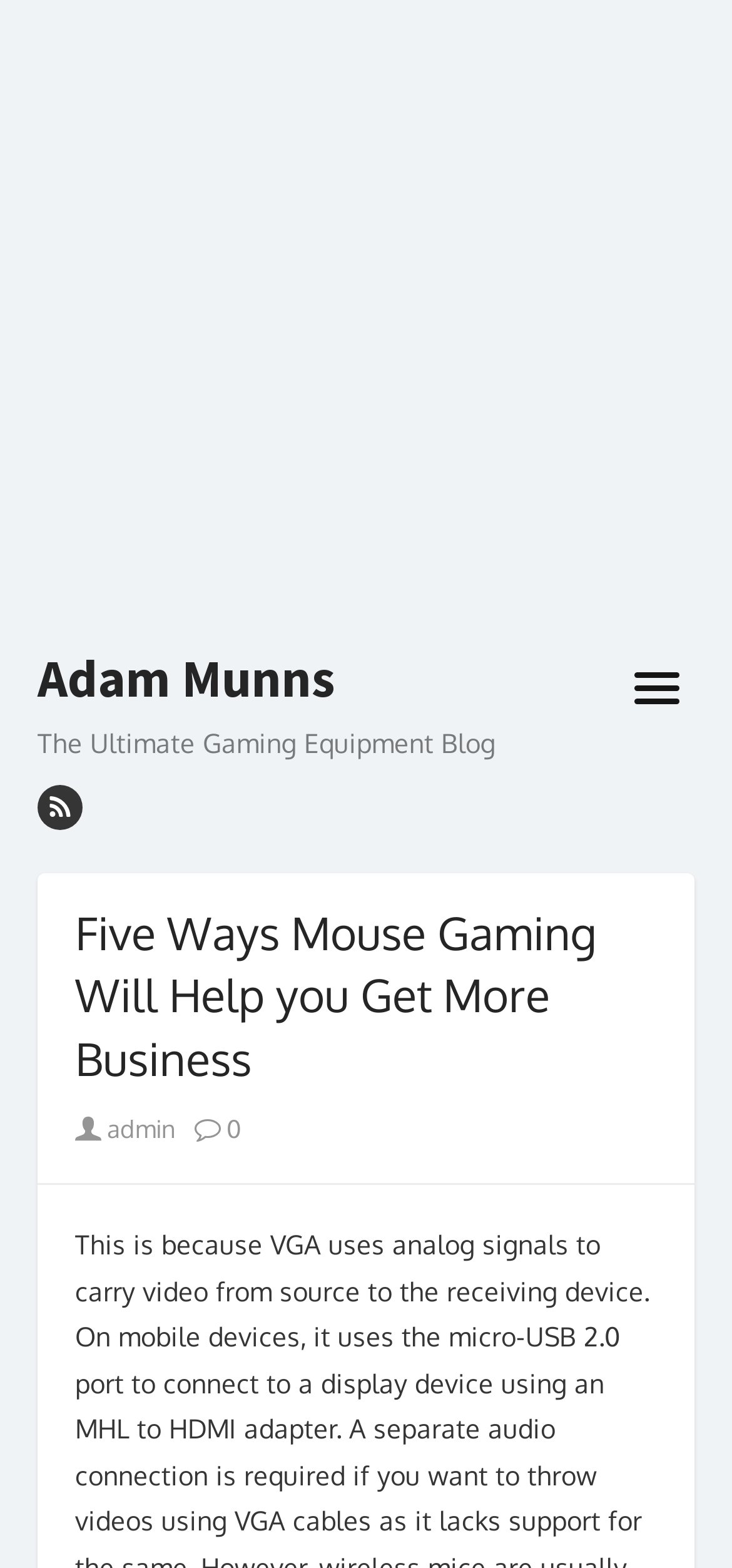Find the bounding box coordinates for the element described here: "Adam Munns".

[0.051, 0.413, 0.456, 0.453]